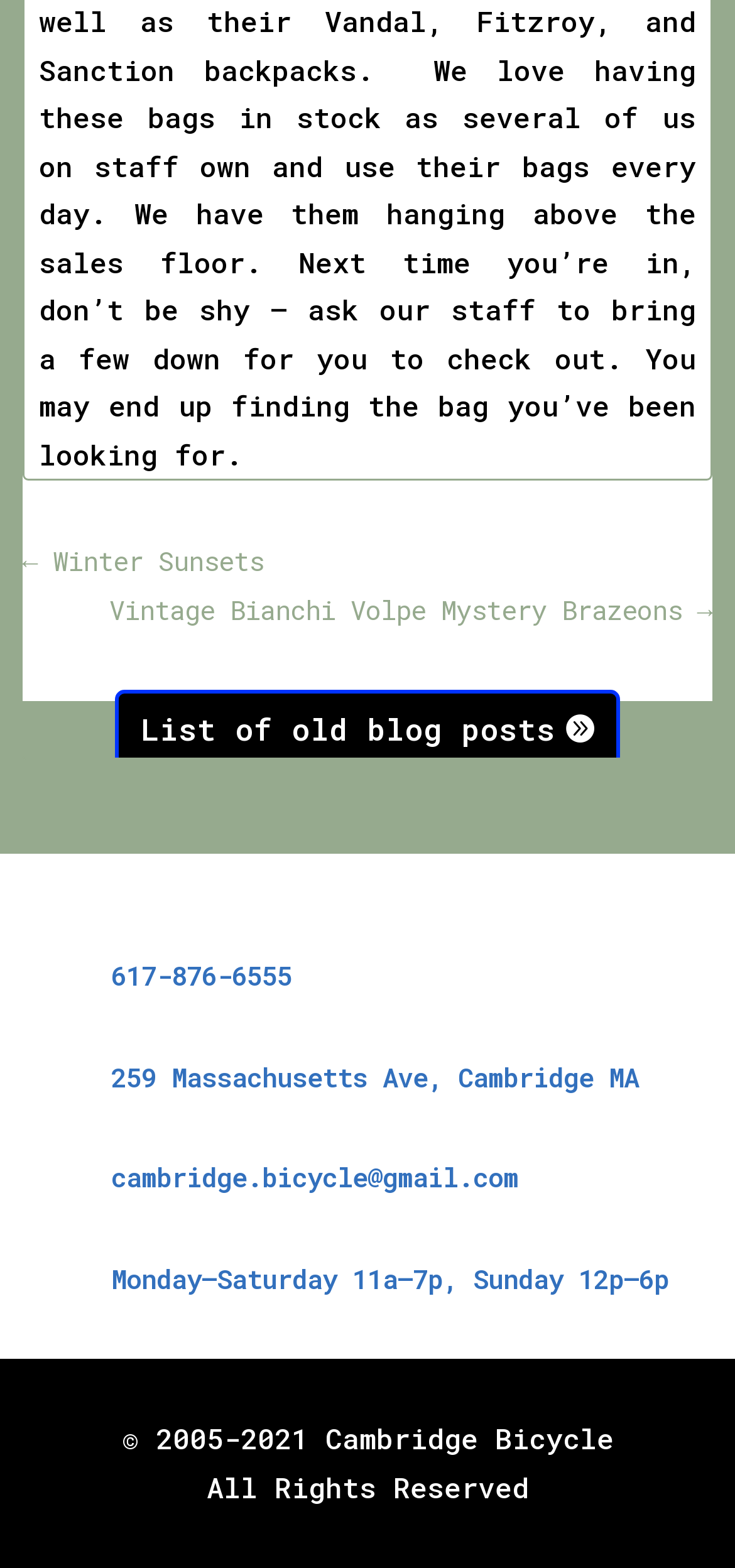Please determine the bounding box coordinates of the area that needs to be clicked to complete this task: 'visit 259 Massachusetts Ave, Cambridge MA'. The coordinates must be four float numbers between 0 and 1, formatted as [left, top, right, bottom].

[0.151, 0.675, 0.869, 0.698]